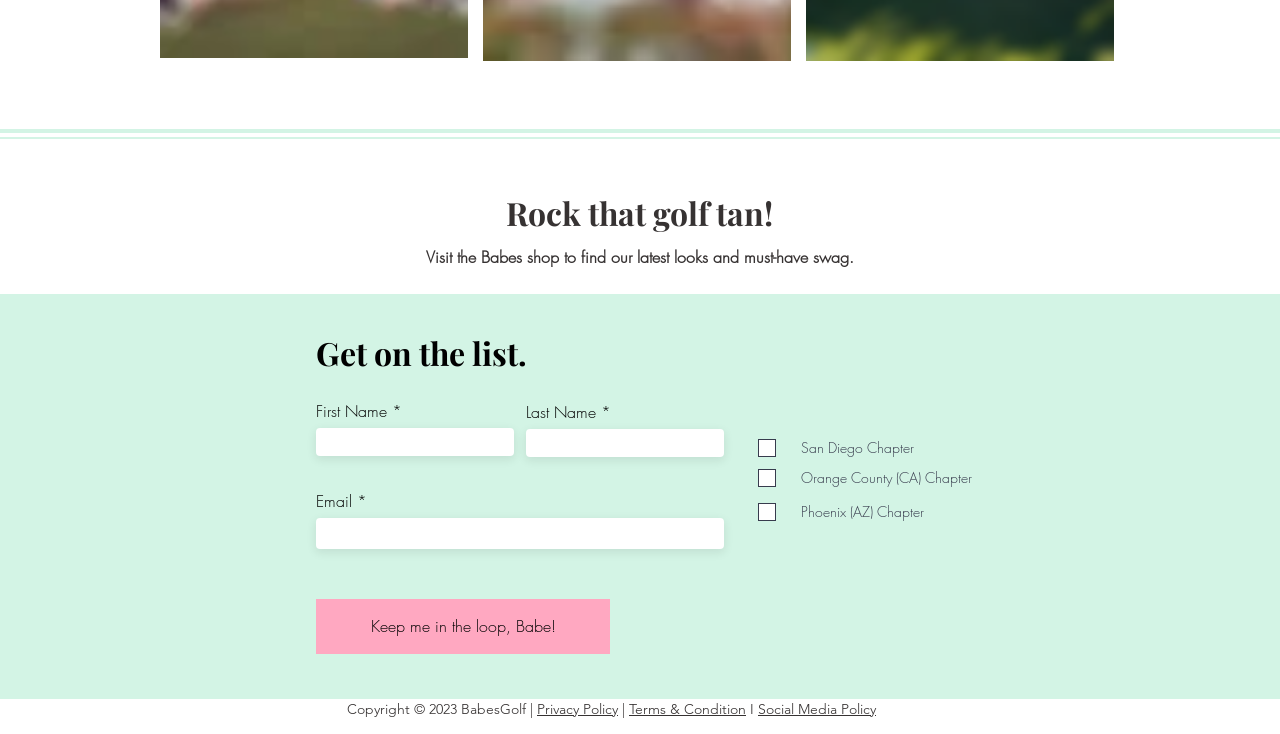Please identify the coordinates of the bounding box for the clickable region that will accomplish this instruction: "Click the 'Privacy Policy' link".

[0.42, 0.953, 0.483, 0.978]